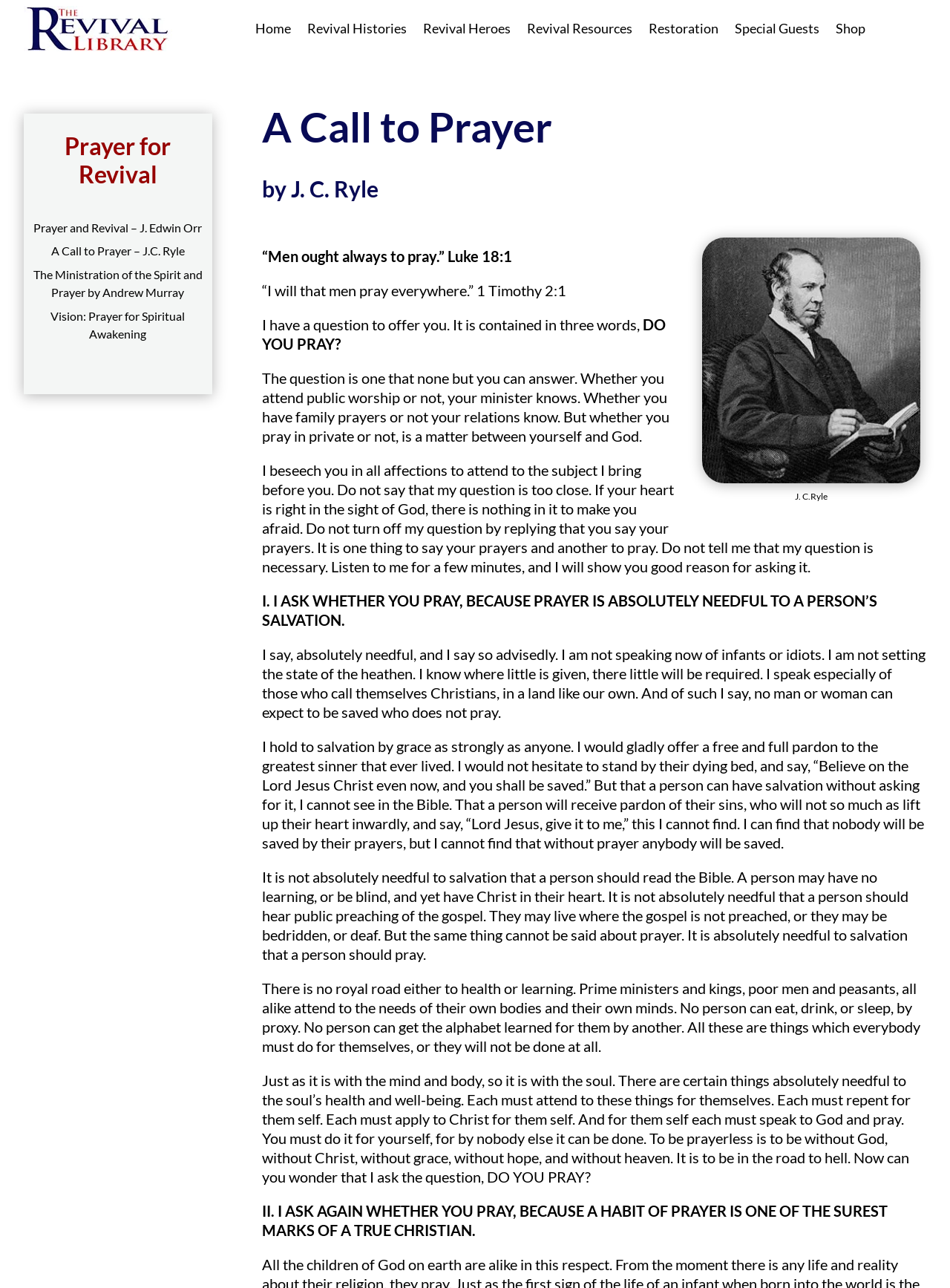Could you highlight the region that needs to be clicked to execute the instruction: "Click on 'Revival Histories'"?

[0.323, 0.0, 0.428, 0.044]